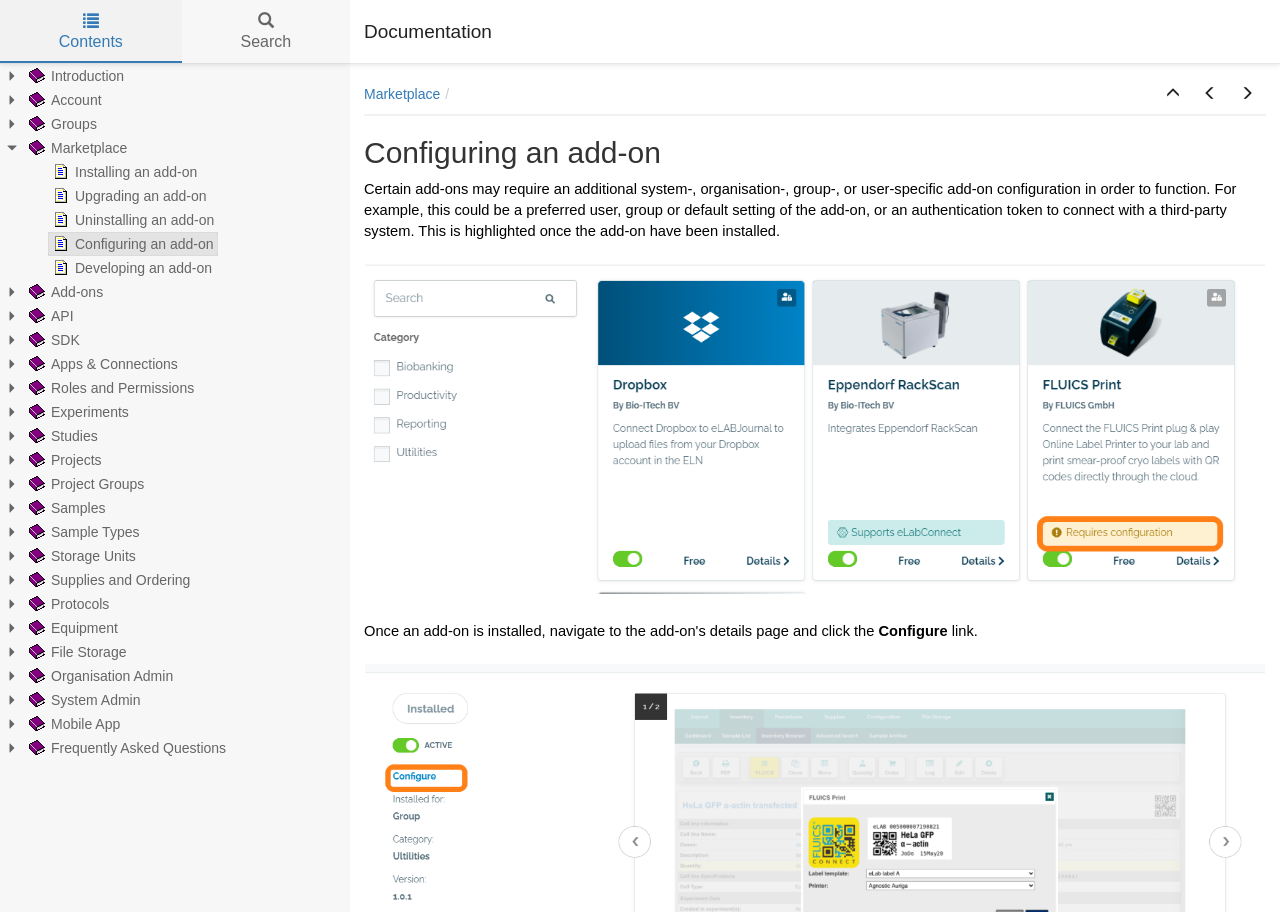Provide a short answer to the following question with just one word or phrase: What is the current tab selected in the tablist?

None